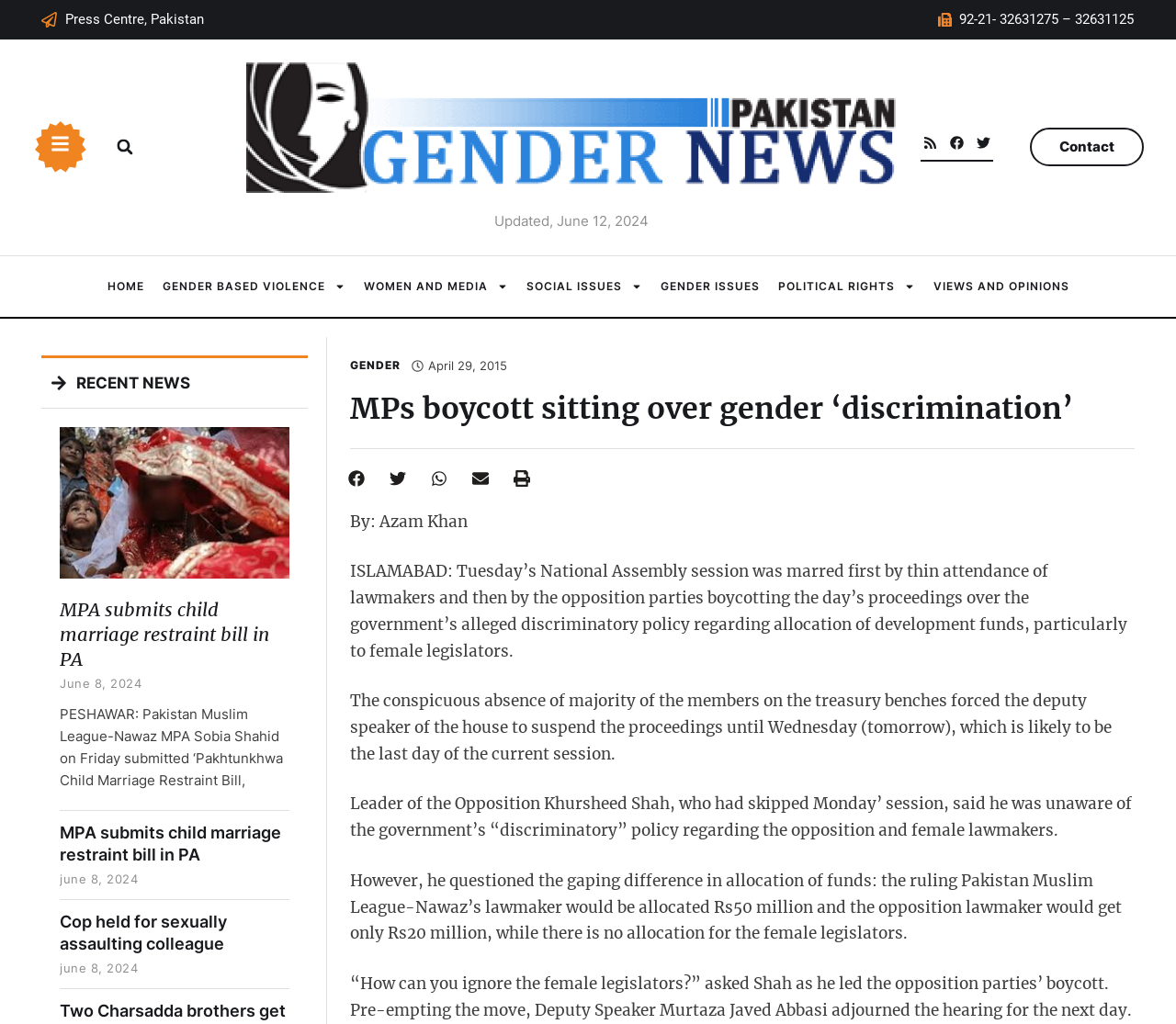Please identify the bounding box coordinates of the element's region that should be clicked to execute the following instruction: "Visit the Facebook page". The bounding box coordinates must be four float numbers between 0 and 1, i.e., [left, top, right, bottom].

[0.806, 0.13, 0.822, 0.149]